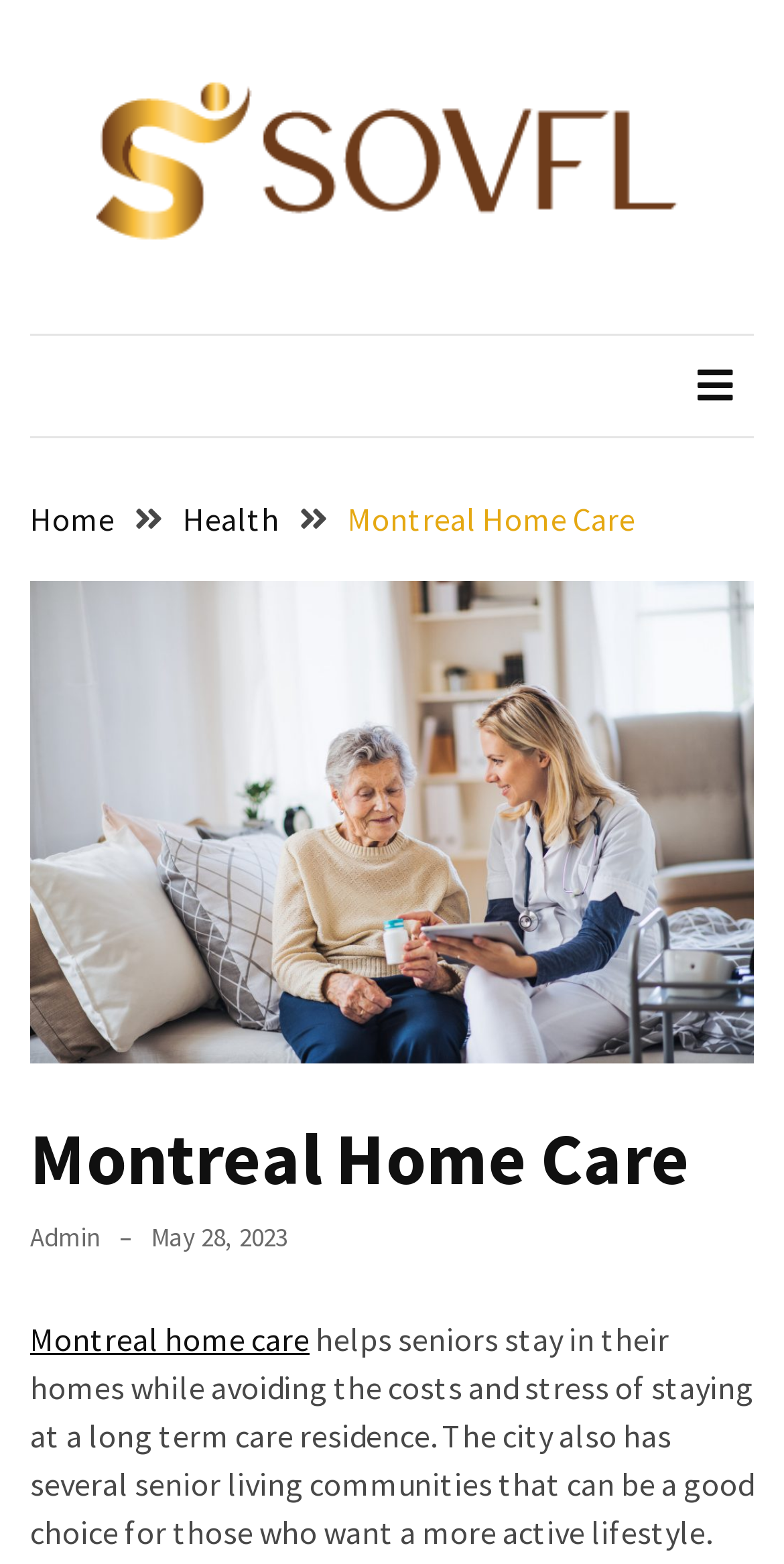Create a full and detailed caption for the entire webpage.

The webpage is about Montreal Home Care, which helps seniors stay in their homes while avoiding the costs and stress of staying at a long-term care residence. 

At the top left, there is a heading "RECENT POSTS". Below it, there are two links to recent posts, "vos chances de conception : Le guide complet des tests d’ovulation positifs" and "L’Évolution des Meubles de Bureau : Allier Style et Fonctionnalité". 

On the top right, there is a logo of "Sovfl" with an image and a link to "Sovfl". 

A button with an icon is located at the top right corner, which expands to a primary menu. The primary menu has a navigation section called "Breadcrumbs" with three links: "Home", "Health", and "Montreal Home Care". 

Below the navigation section, there is a header with a heading "Montreal Home Care". To the right of the heading, there are two links: "Admin" and "May 28, 2023", with the latter having a time element. 

Further down, there is a link to "Montreal home care" and a paragraph of text that summarizes the service, which is to help seniors stay in their homes while avoiding the costs and stress of staying at a long-term care residence. The city also has several senior living communities that can be a good choice for those who want a more active lifestyle.

At the bottom right, there is a link with an icon.